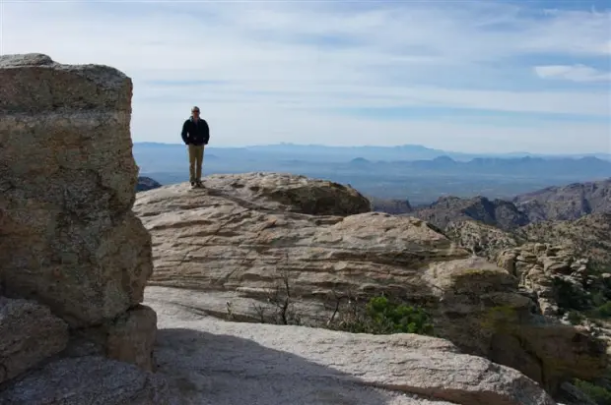Answer the question briefly using a single word or phrase: 
What is the color of the sky?

Serene blue